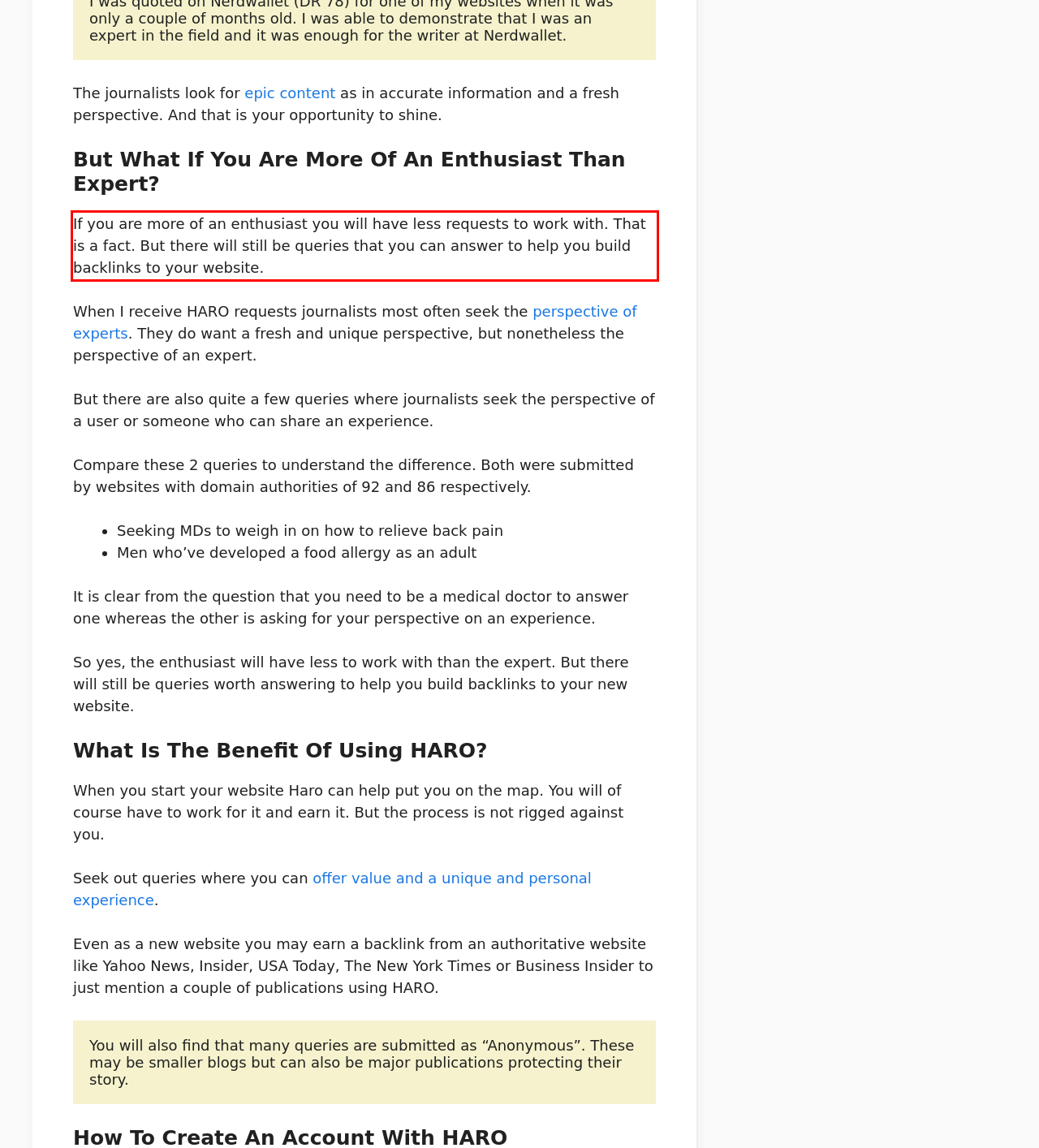By examining the provided screenshot of a webpage, recognize the text within the red bounding box and generate its text content.

If you are more of an enthusiast you will have less requests to work with. That is a fact. But there will still be queries that you can answer to help you build backlinks to your website.